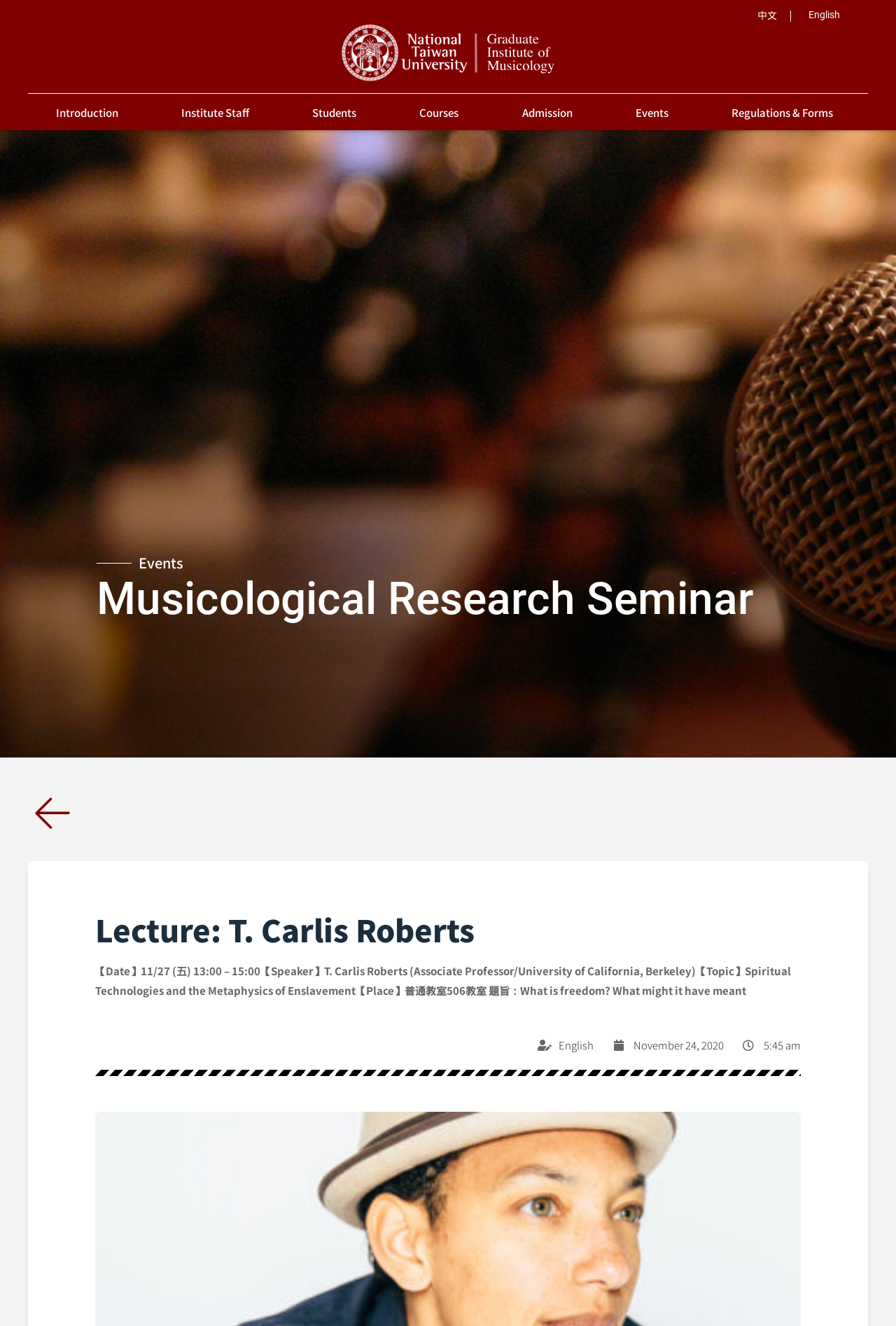Please indicate the bounding box coordinates for the clickable area to complete the following task: "Go to Events page". The coordinates should be specified as four float numbers between 0 and 1, i.e., [left, top, right, bottom].

[0.709, 0.079, 0.746, 0.09]